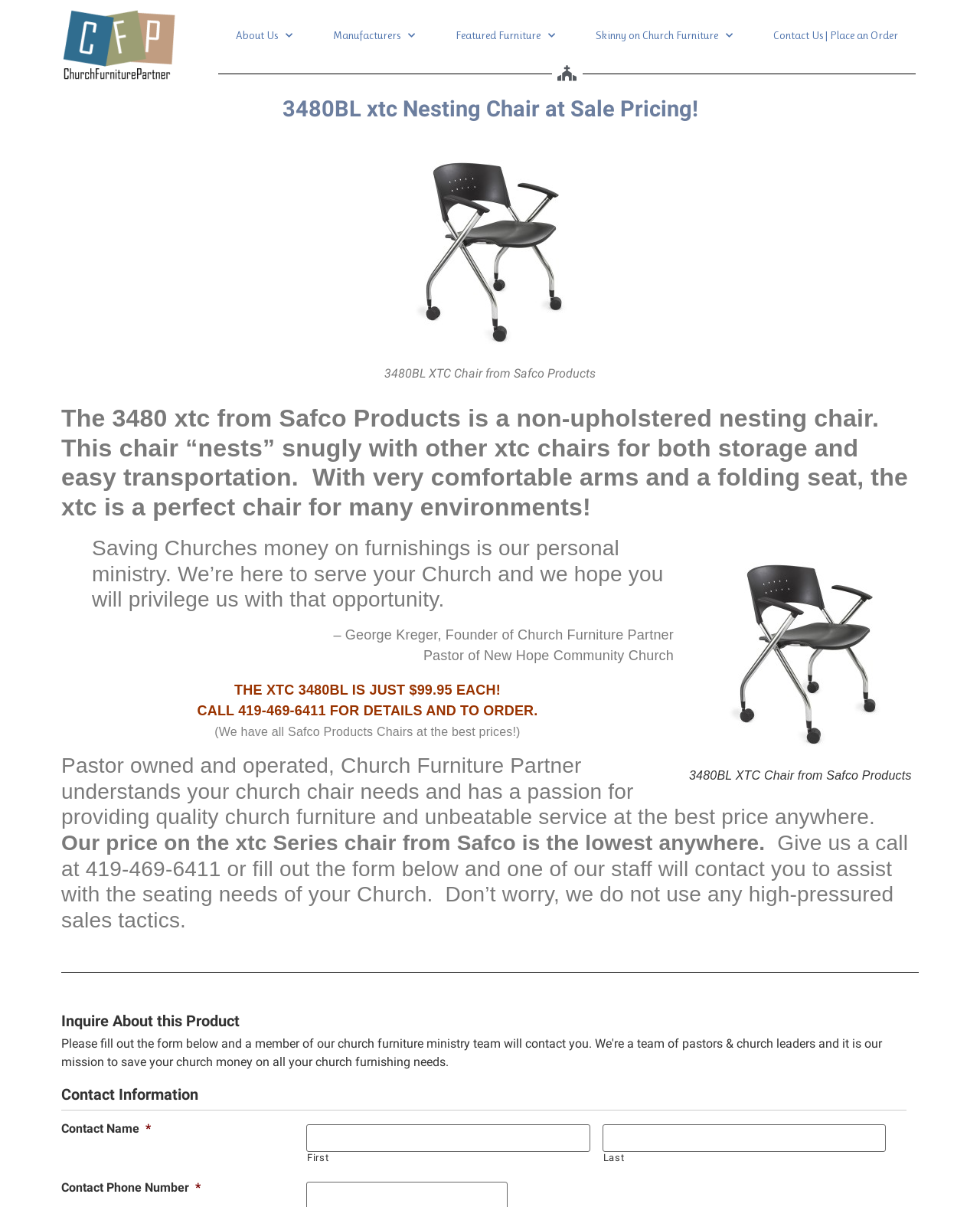Please determine the bounding box coordinates of the element's region to click in order to carry out the following instruction: "View the '3480BL xtc Nesting Chair at Sale Pricing!' image". The coordinates should be four float numbers between 0 and 1, i.e., [left, top, right, bottom].

[0.383, 0.112, 0.617, 0.303]